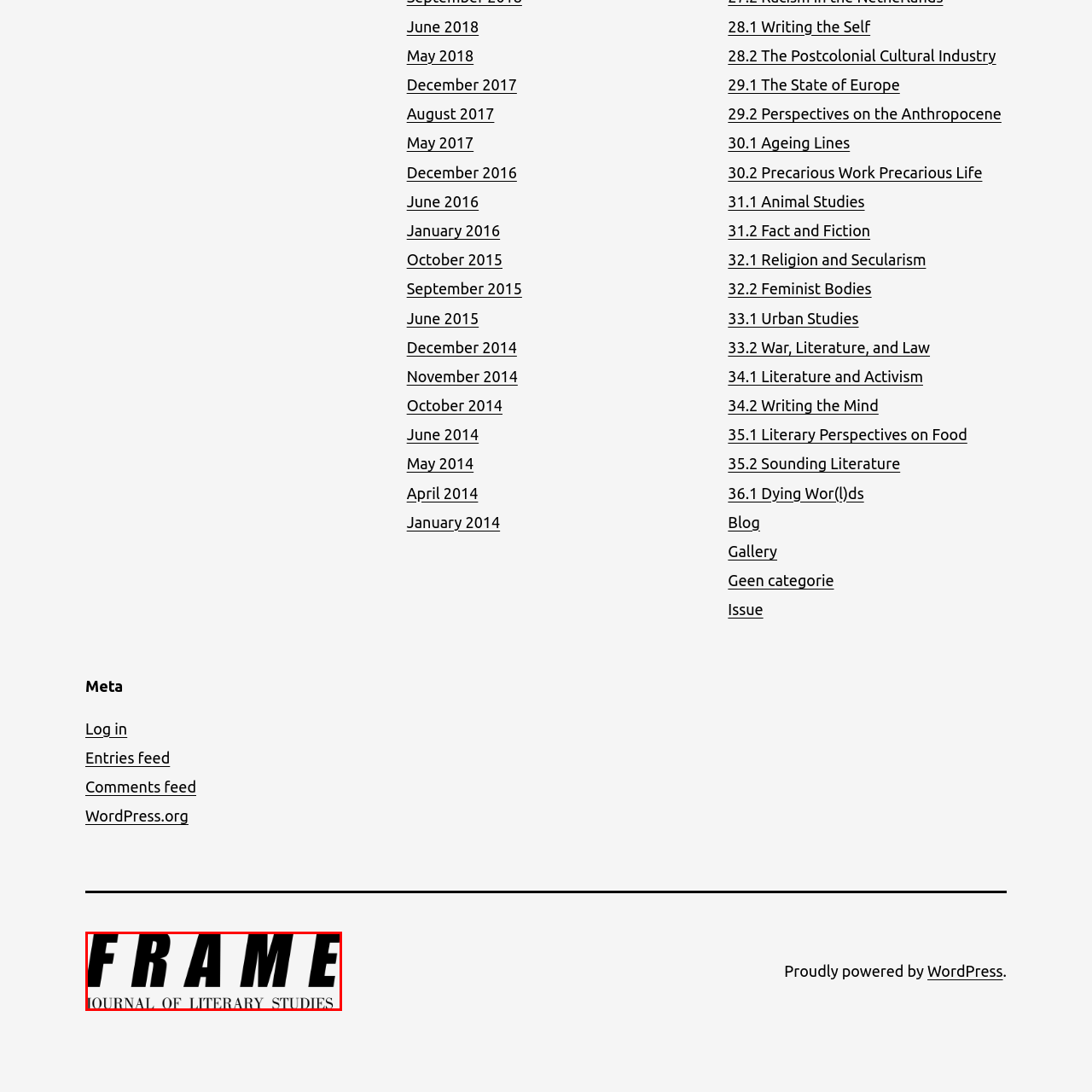What is the color of the text?
Observe the image part marked by the red bounding box and give a detailed answer to the question.

The text, including the title and subtitle, is displayed in black color, which provides a stark contrast with the white background and enhances readability.